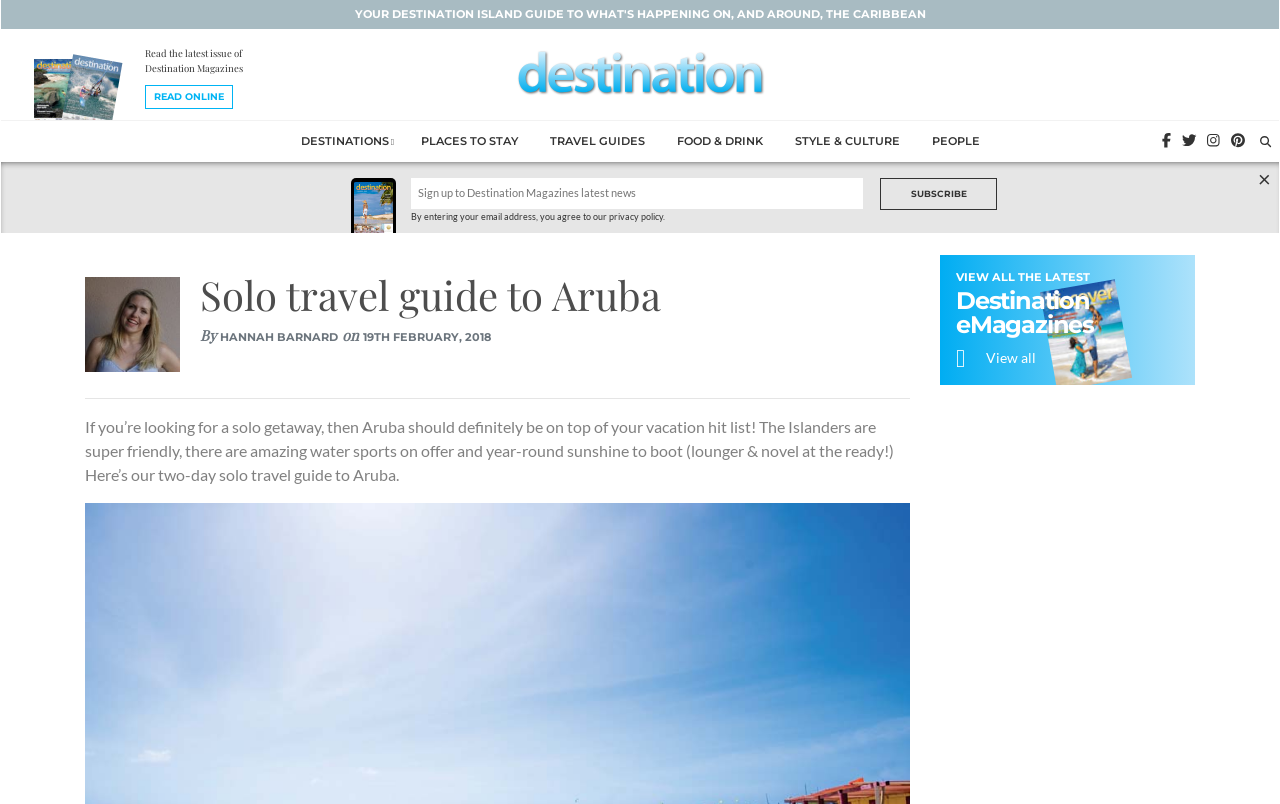Identify the title of the webpage and provide its text content.

Solo travel guide to Aruba